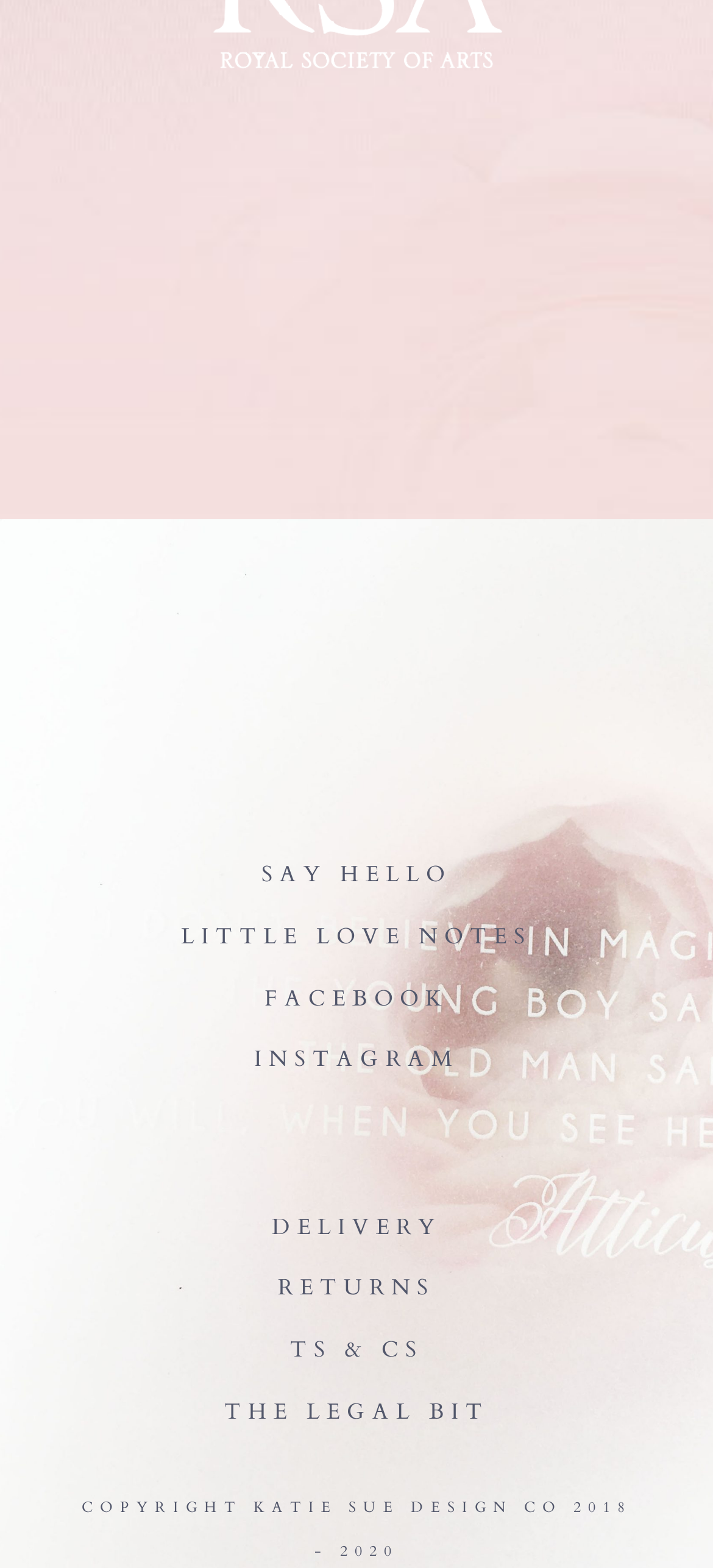Please determine the bounding box coordinates of the element to click in order to execute the following instruction: "view TERMS & CONDITIONS". The coordinates should be four float numbers between 0 and 1, specified as [left, top, right, bottom].

[0.406, 0.851, 0.594, 0.87]